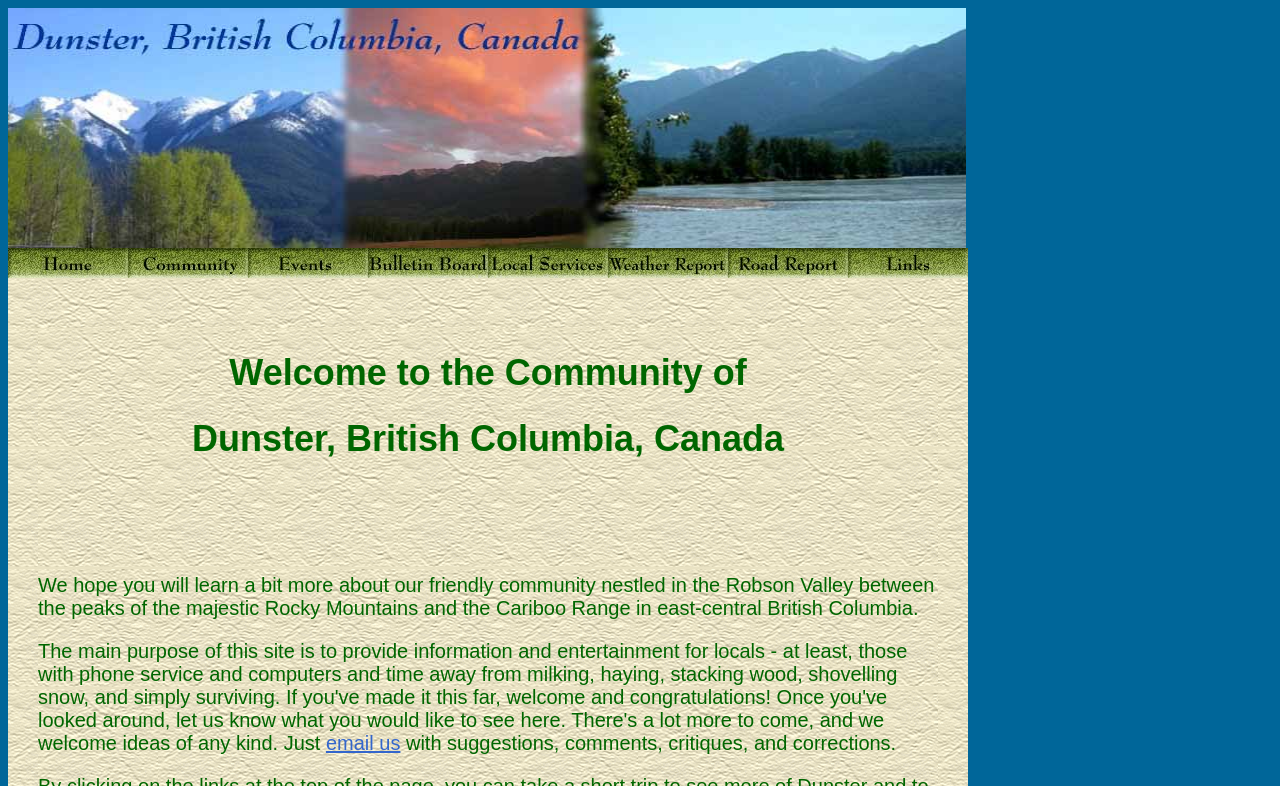Indicate the bounding box coordinates of the element that needs to be clicked to satisfy the following instruction: "View Local Events". The coordinates should be four float numbers between 0 and 1, i.e., [left, top, right, bottom].

[0.194, 0.336, 0.288, 0.358]